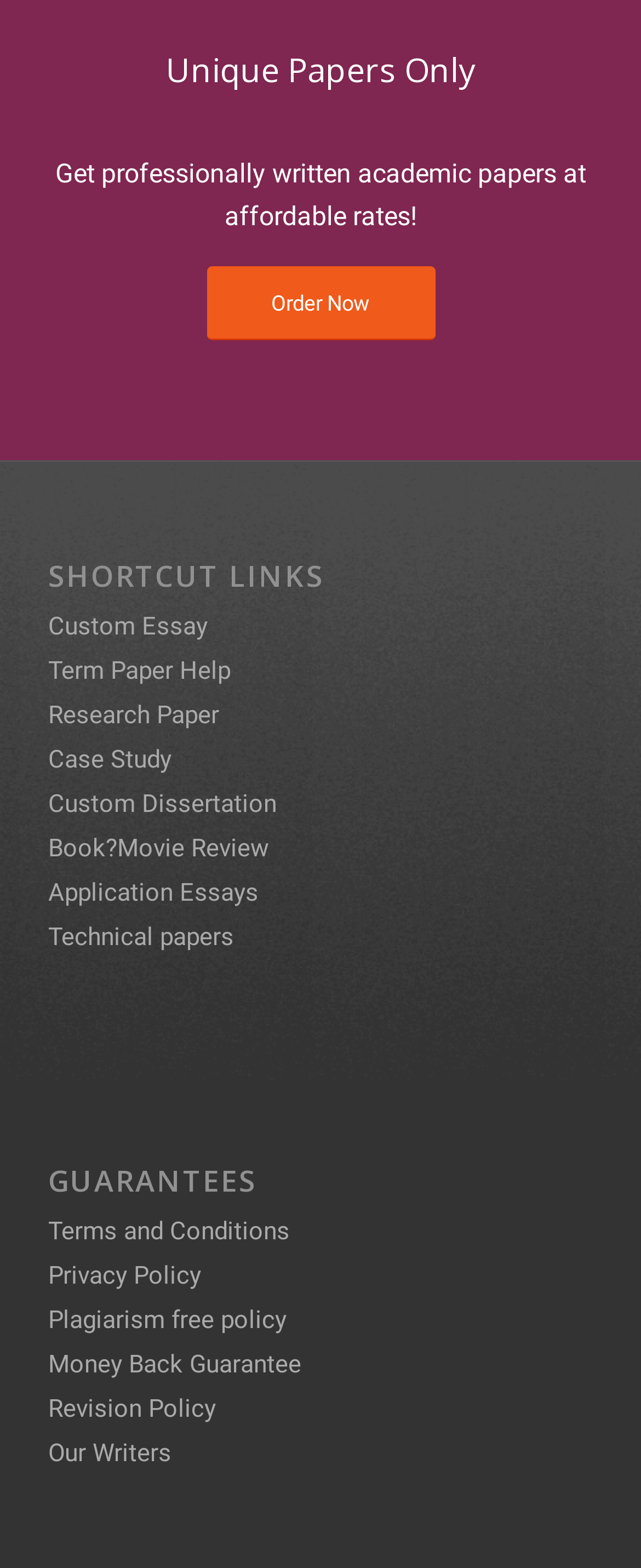Determine the bounding box coordinates of the region I should click to achieve the following instruction: "Read Terms and Conditions". Ensure the bounding box coordinates are four float numbers between 0 and 1, i.e., [left, top, right, bottom].

[0.075, 0.837, 0.452, 0.856]